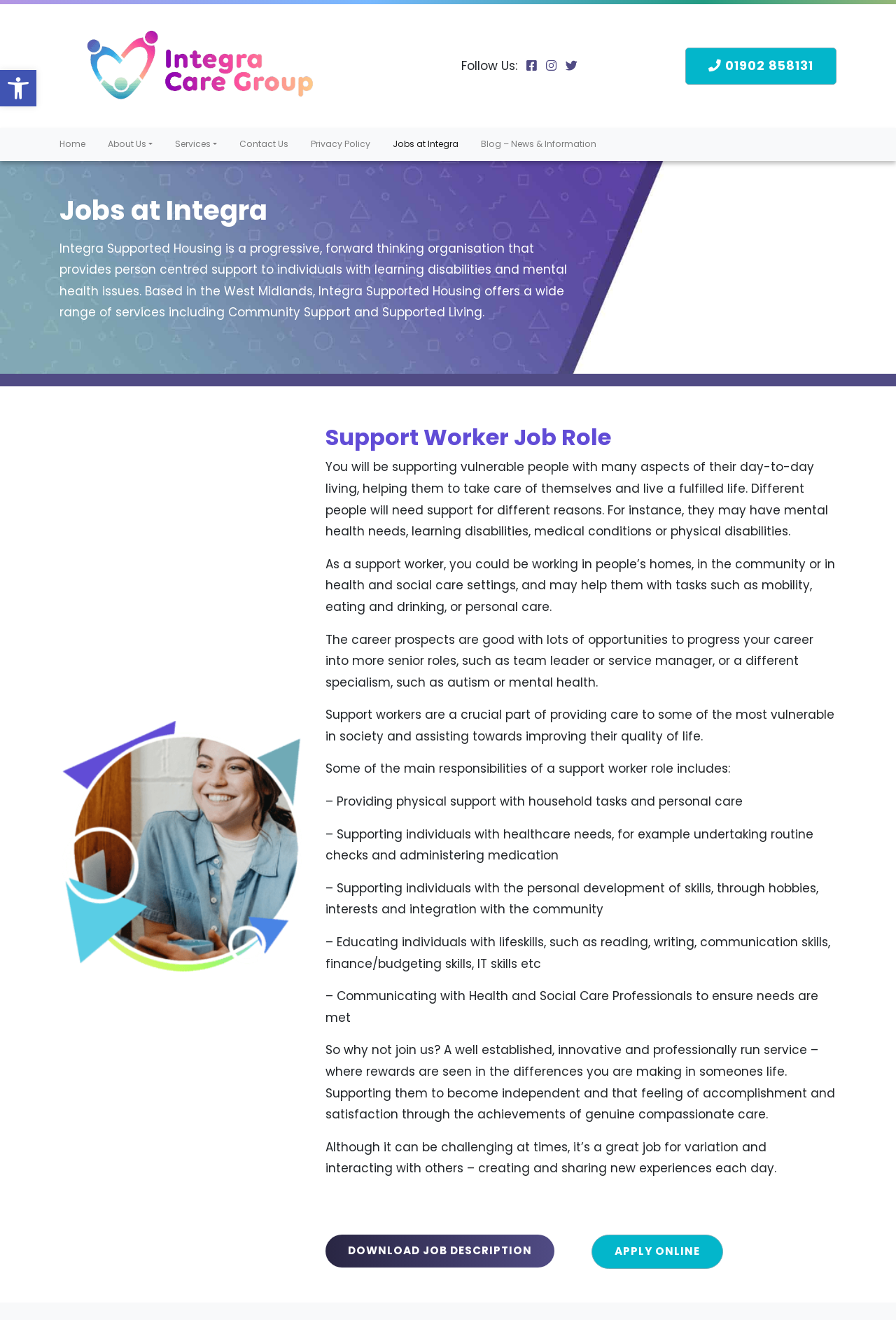What kind of services does Integra Supported Housing offer?
Based on the visual information, provide a detailed and comprehensive answer.

The services offered by Integra Supported Housing can be found in the text at the top of the webpage, which mentions that the organization provides person-centered support to individuals with learning disabilities and mental health issues, and offers a range of services including Community Support and Supported Living.